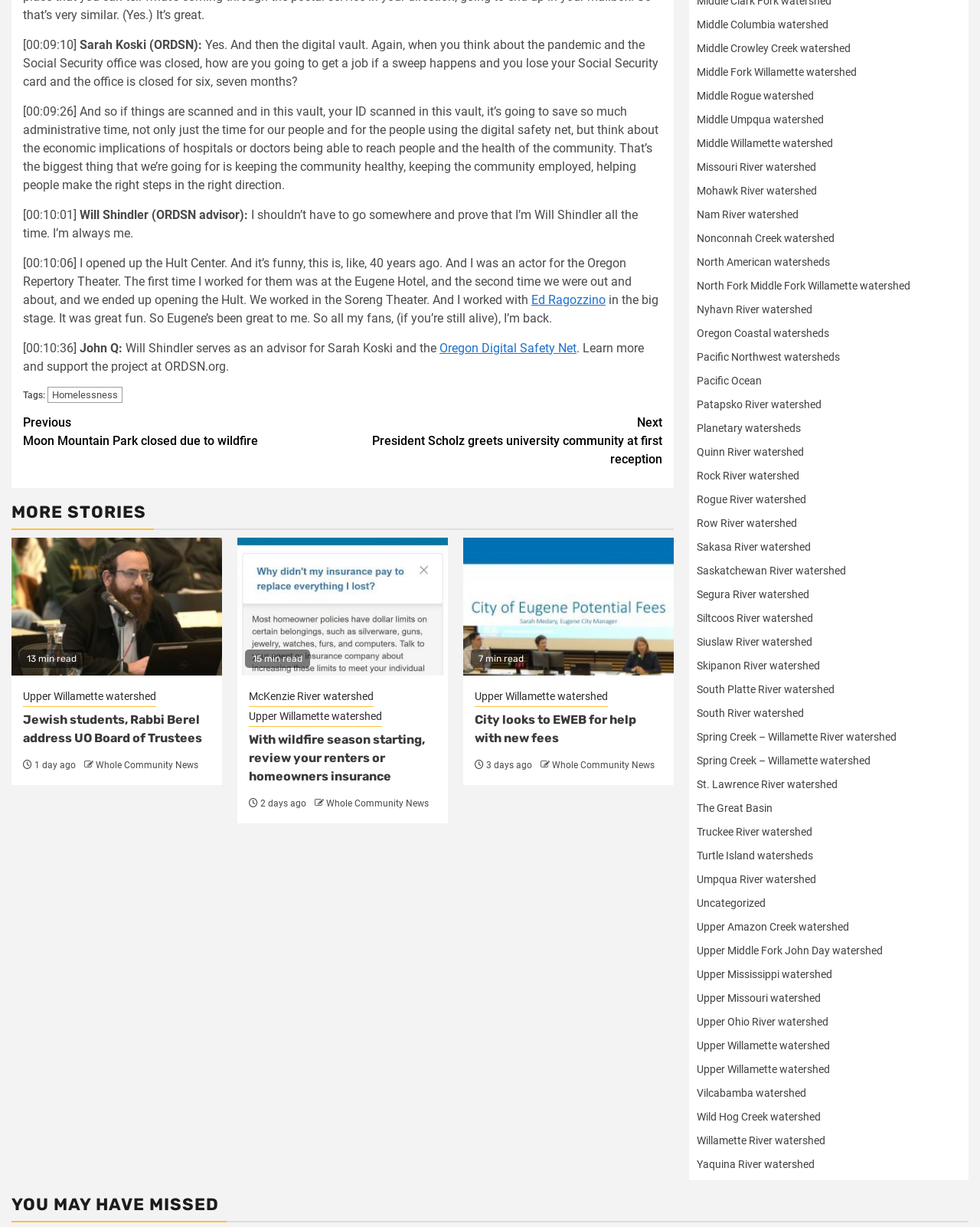Locate the bounding box coordinates of the element's region that should be clicked to carry out the following instruction: "Read the article about 'Jewish students, Rabbi Berel address UO Board of Trustees'". The coordinates need to be four float numbers between 0 and 1, i.e., [left, top, right, bottom].

[0.023, 0.579, 0.215, 0.609]